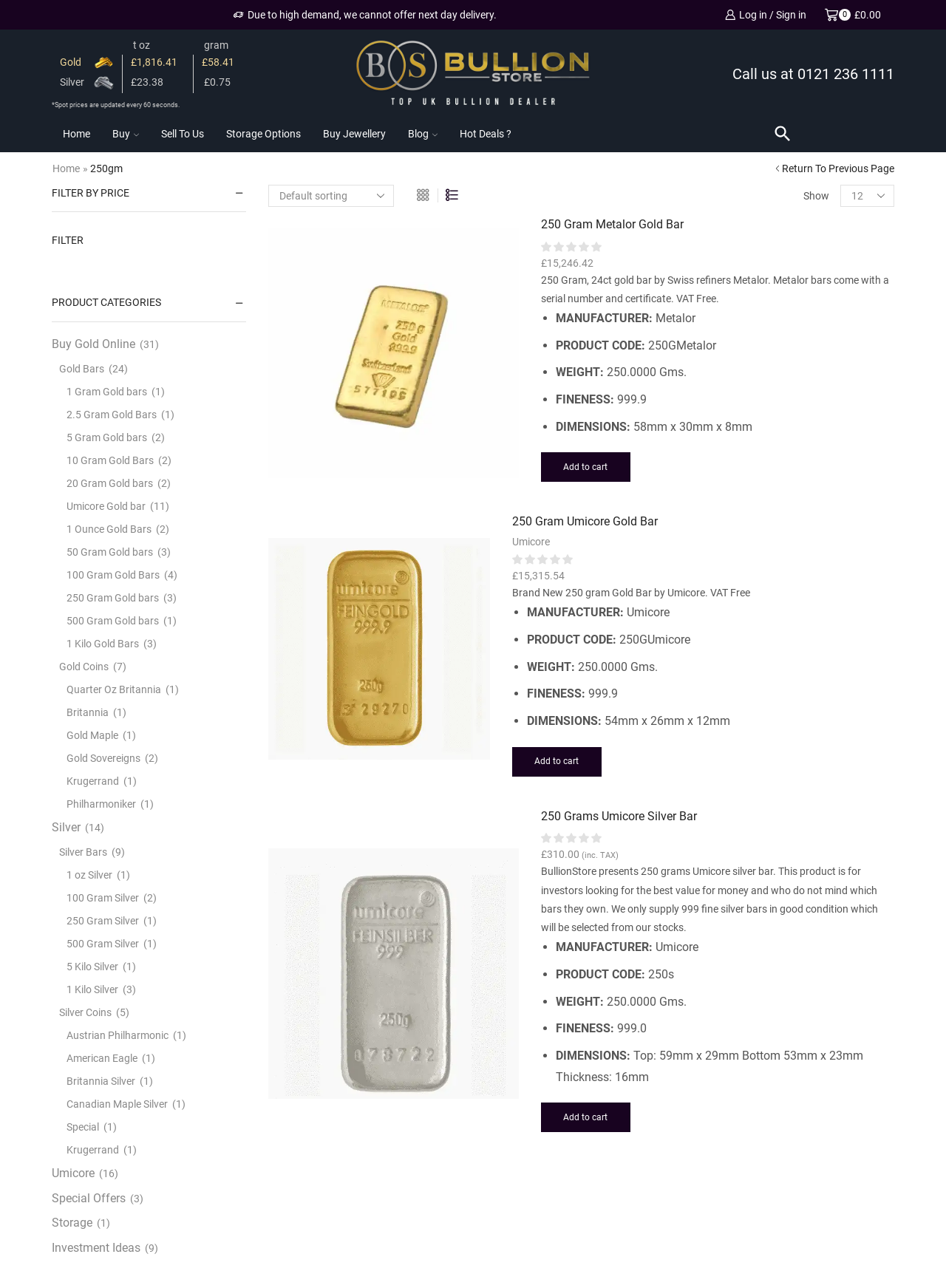How often are spot prices updated?
Respond to the question with a well-detailed and thorough answer.

I found the answer by looking at the notice at the top of the webpage, which mentions that spot prices are updated every 60 seconds.